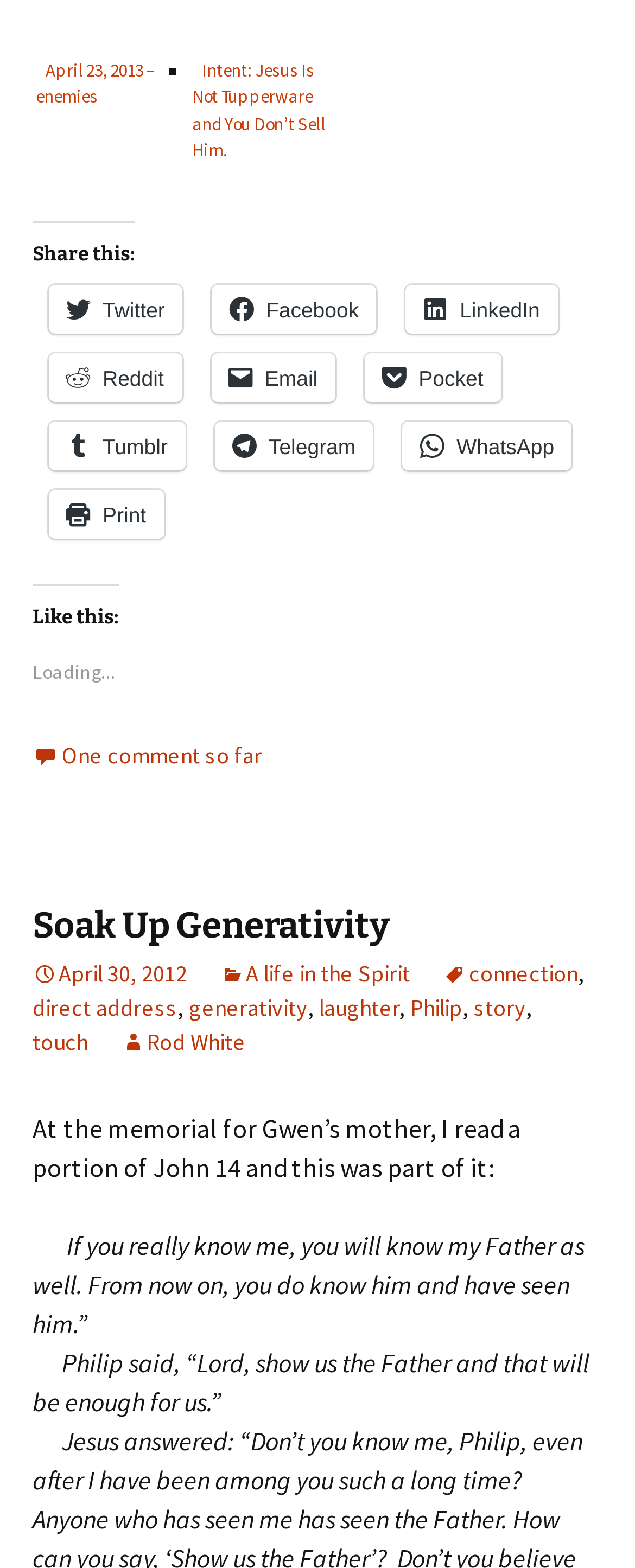Locate the bounding box coordinates of the element to click to perform the following action: 'View 'Seahawks Richard Sherman on MCL injury 2017 images''. The coordinates should be given as four float values between 0 and 1, in the form of [left, top, right, bottom].

None